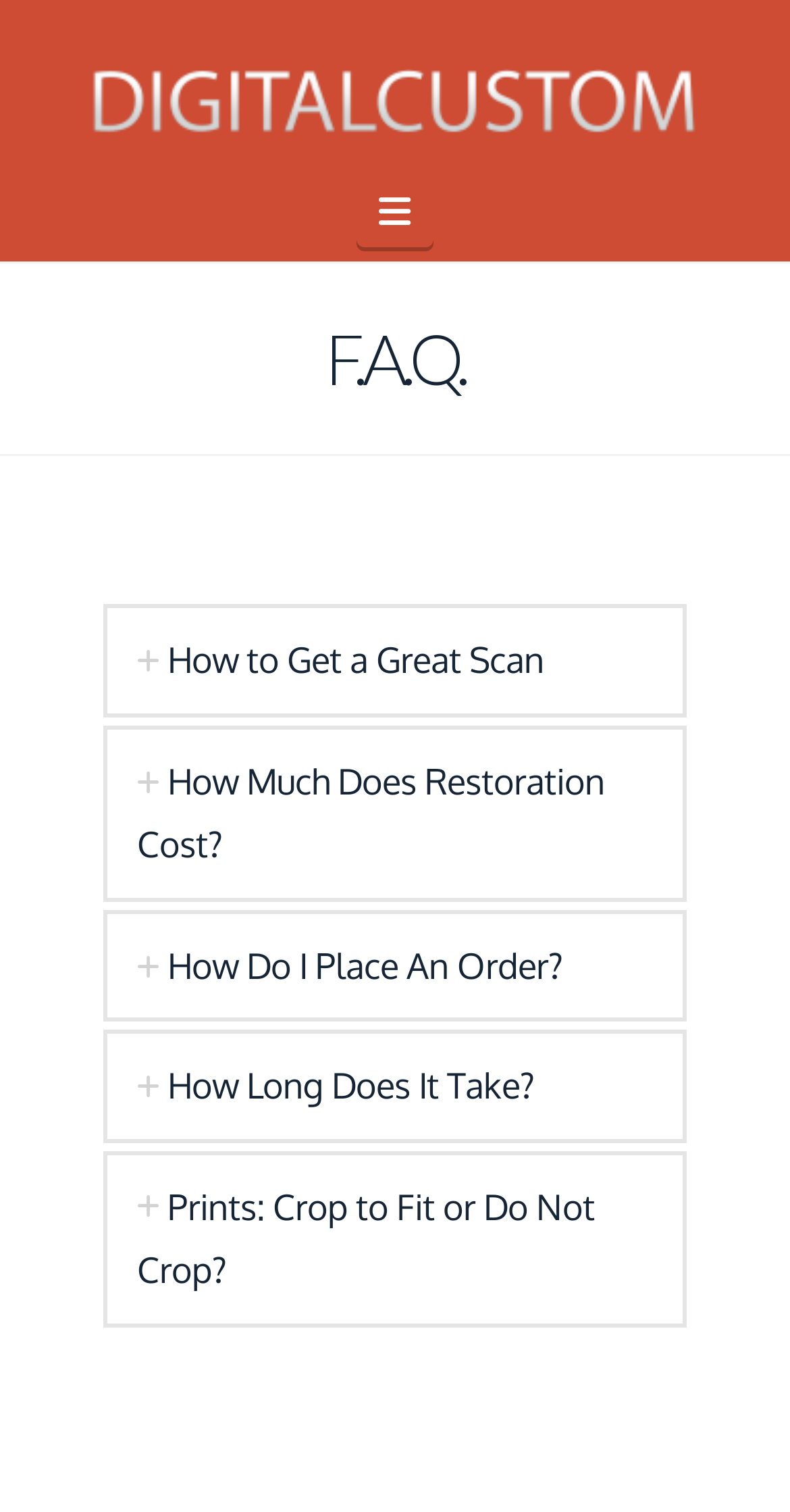Provide the bounding box for the UI element matching this description: "How Much Does Restoration Cost?".

[0.135, 0.482, 0.865, 0.594]